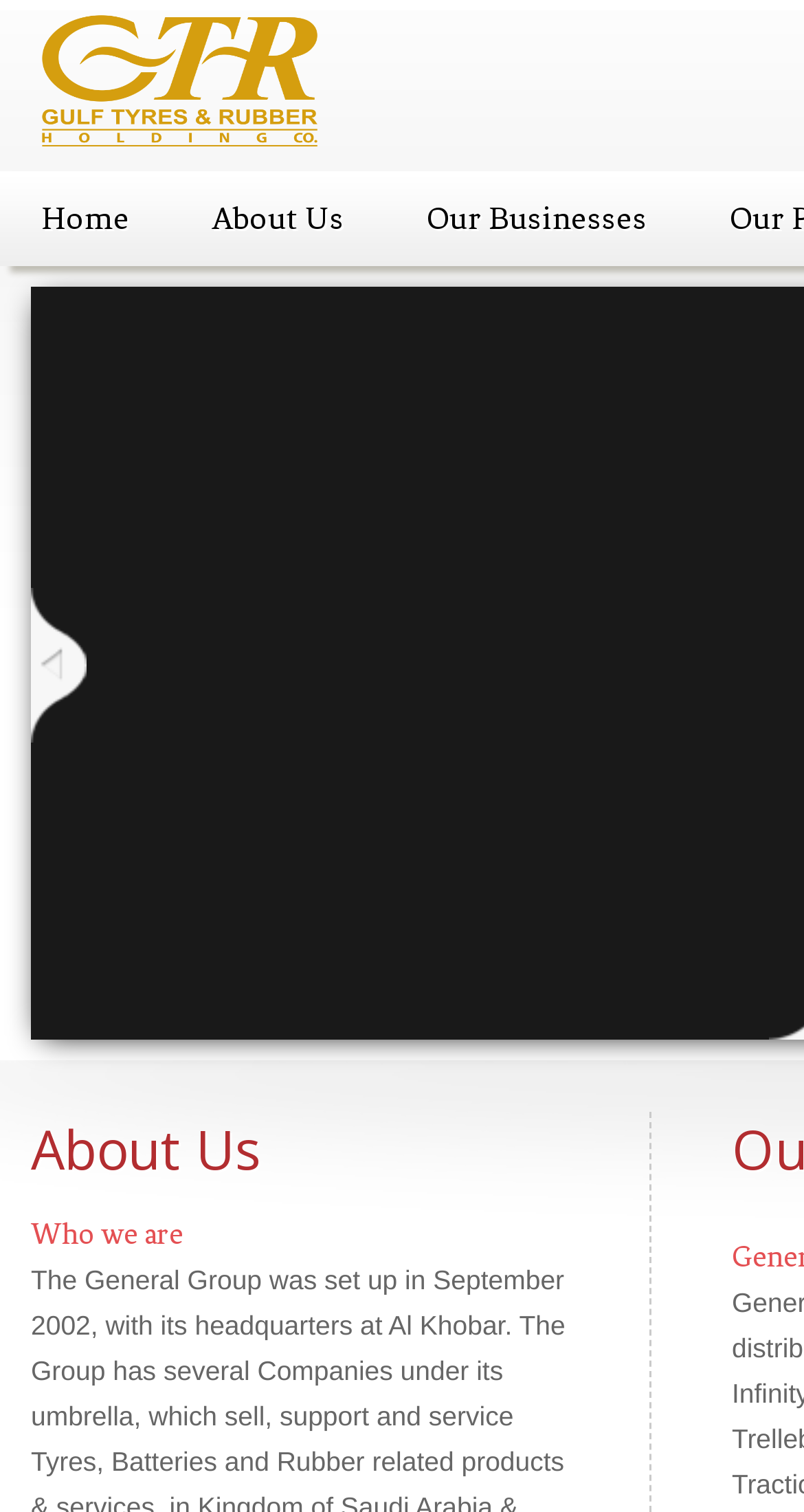Predict the bounding box for the UI component with the following description: "General Industrial Services".

[0.218, 0.817, 0.91, 0.847]